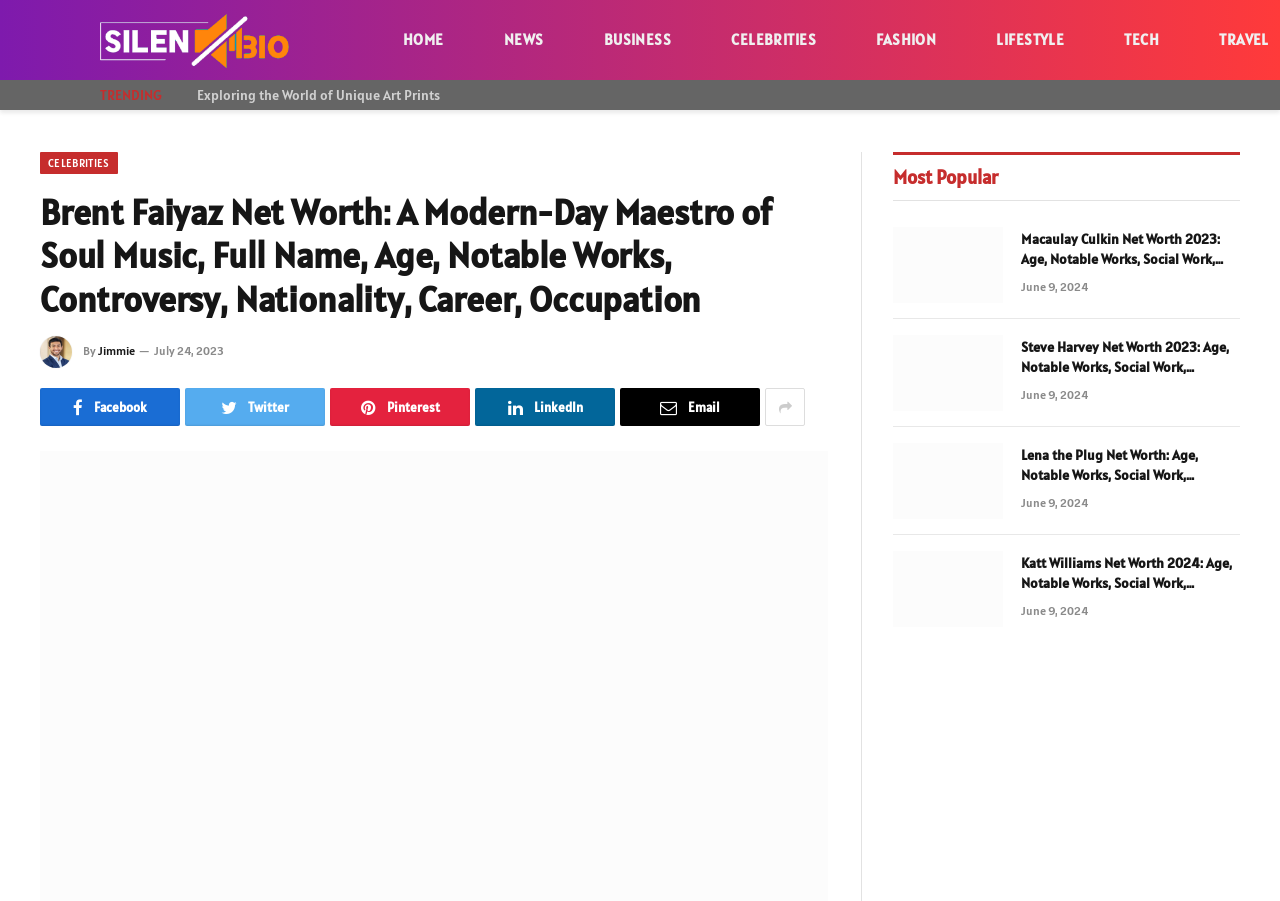Find the bounding box coordinates for the element that must be clicked to complete the instruction: "Read the article about Macaulay Culkin Net Worth". The coordinates should be four float numbers between 0 and 1, indicated as [left, top, right, bottom].

[0.698, 0.252, 0.969, 0.336]